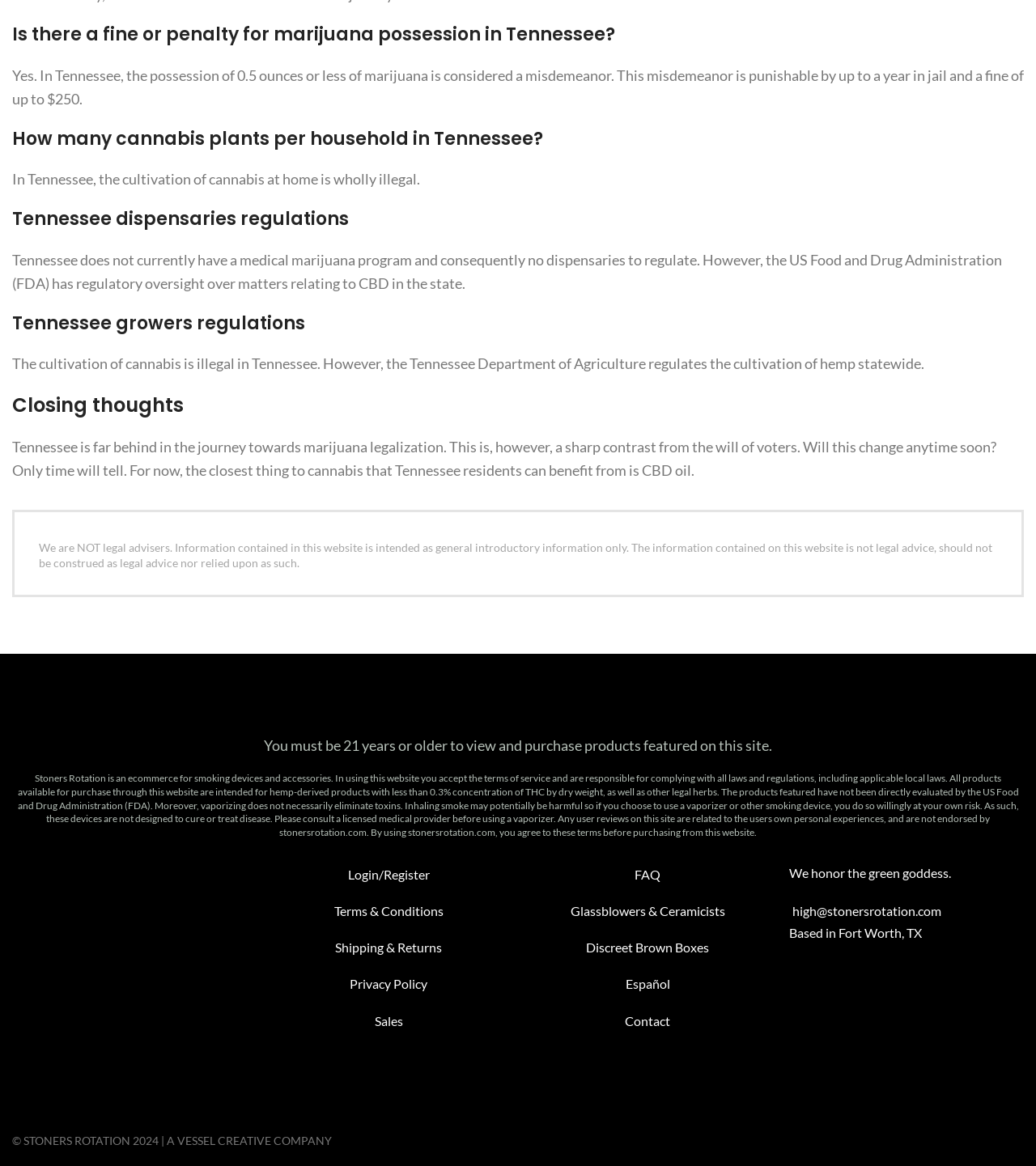Can you pinpoint the bounding box coordinates for the clickable element required for this instruction: "Click on 'SpotifyLogo'"? The coordinates should be four float numbers between 0 and 1, i.e., [left, top, right, bottom].

[0.762, 0.823, 0.777, 0.838]